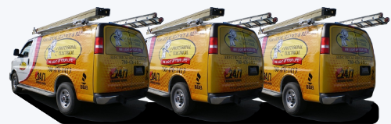Construct a detailed narrative about the image.

The image features a brightly colored electrical service van, prominently displayed in a three-quarters view that showcases its side and rear angles. The van is adorned with eye-catching graphics, including the company name and logo, emphasizing its role as a reliable resource for electrical work. On the roof, a ladder rack holds several ladders, indicating preparedness for various job tasks. This vehicle represents a professional electrical service provider, highlighting their commitment to accessibility and service through clear branding. The design and vibrant colors are meant to attract attention and convey a sense of professionalism in the fields of electrical installation and repair.